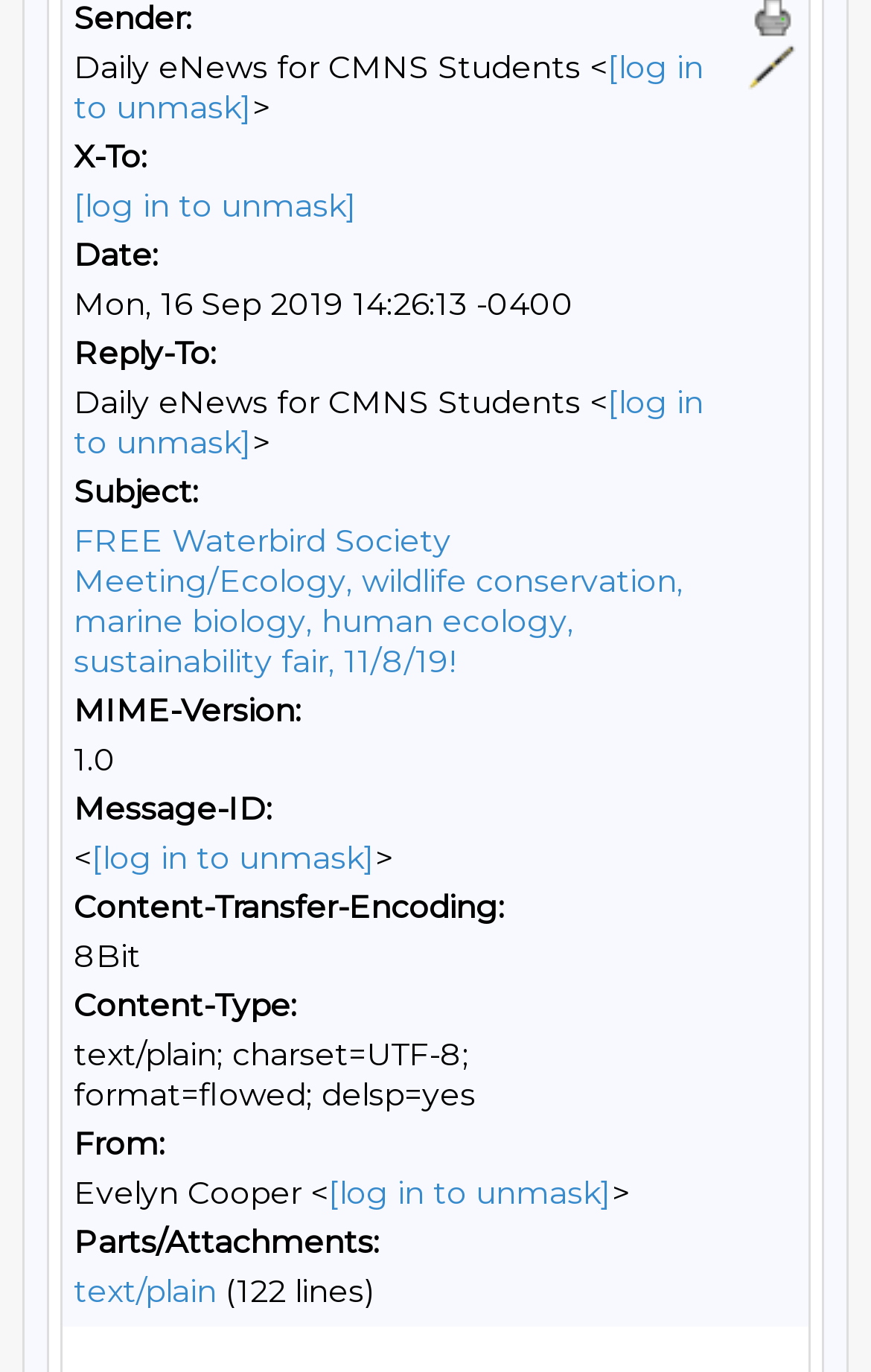Identify the bounding box for the UI element specified in this description: "alt="Reply" title="Reply"". The coordinates must be four float numbers between 0 and 1, formatted as [left, top, right, bottom].

[0.859, 0.031, 0.915, 0.067]